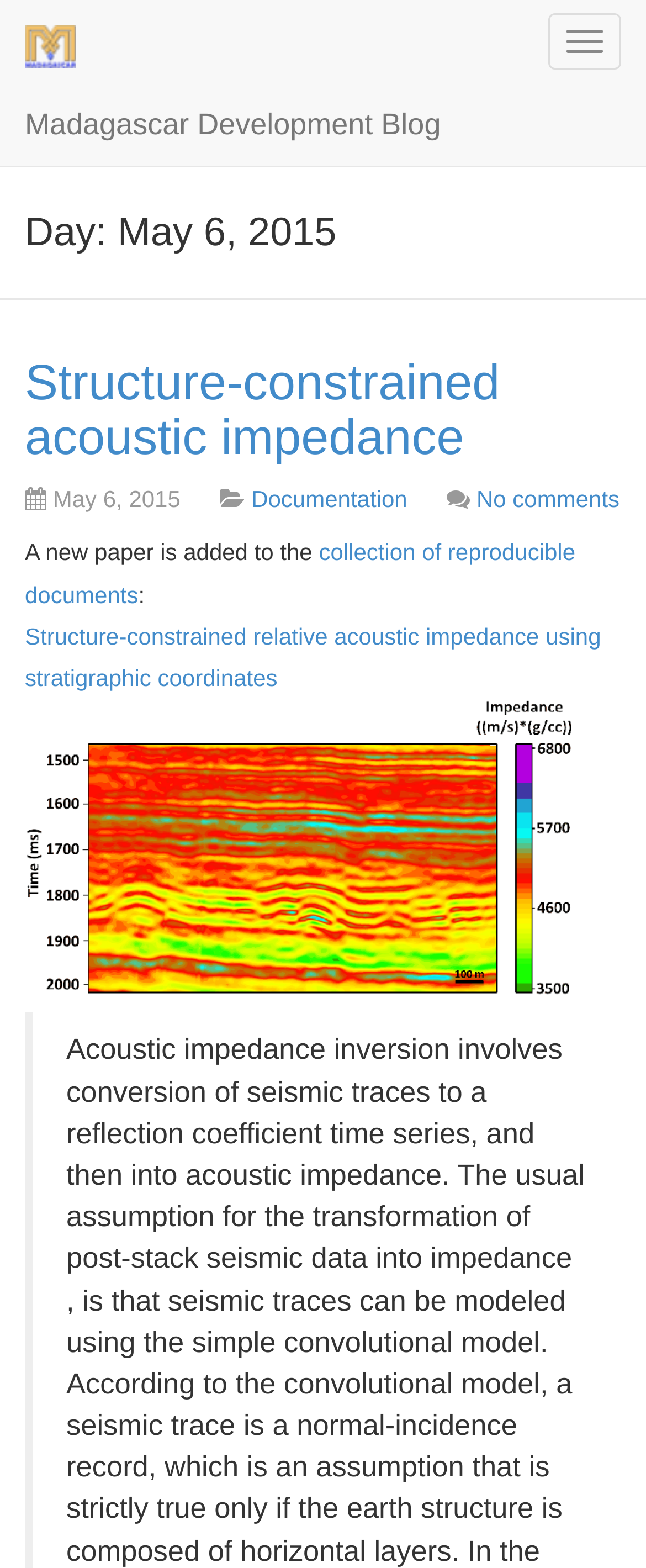Calculate the bounding box coordinates of the UI element given the description: "Documentation".

[0.389, 0.31, 0.63, 0.327]